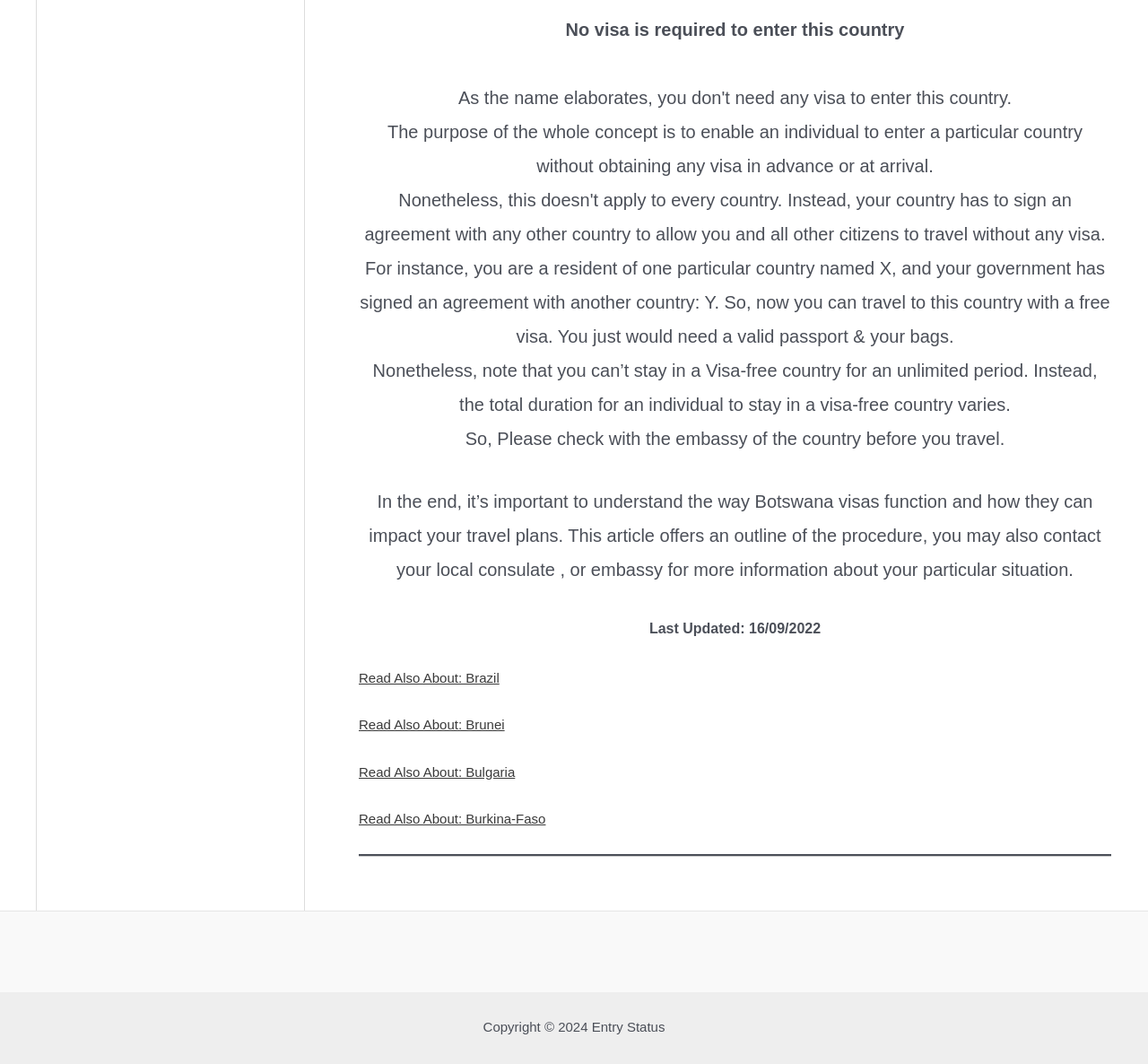Given the description: "Read Also About: Burkina-Faso", determine the bounding box coordinates of the UI element. The coordinates should be formatted as four float numbers between 0 and 1, [left, top, right, bottom].

[0.312, 0.762, 0.475, 0.777]